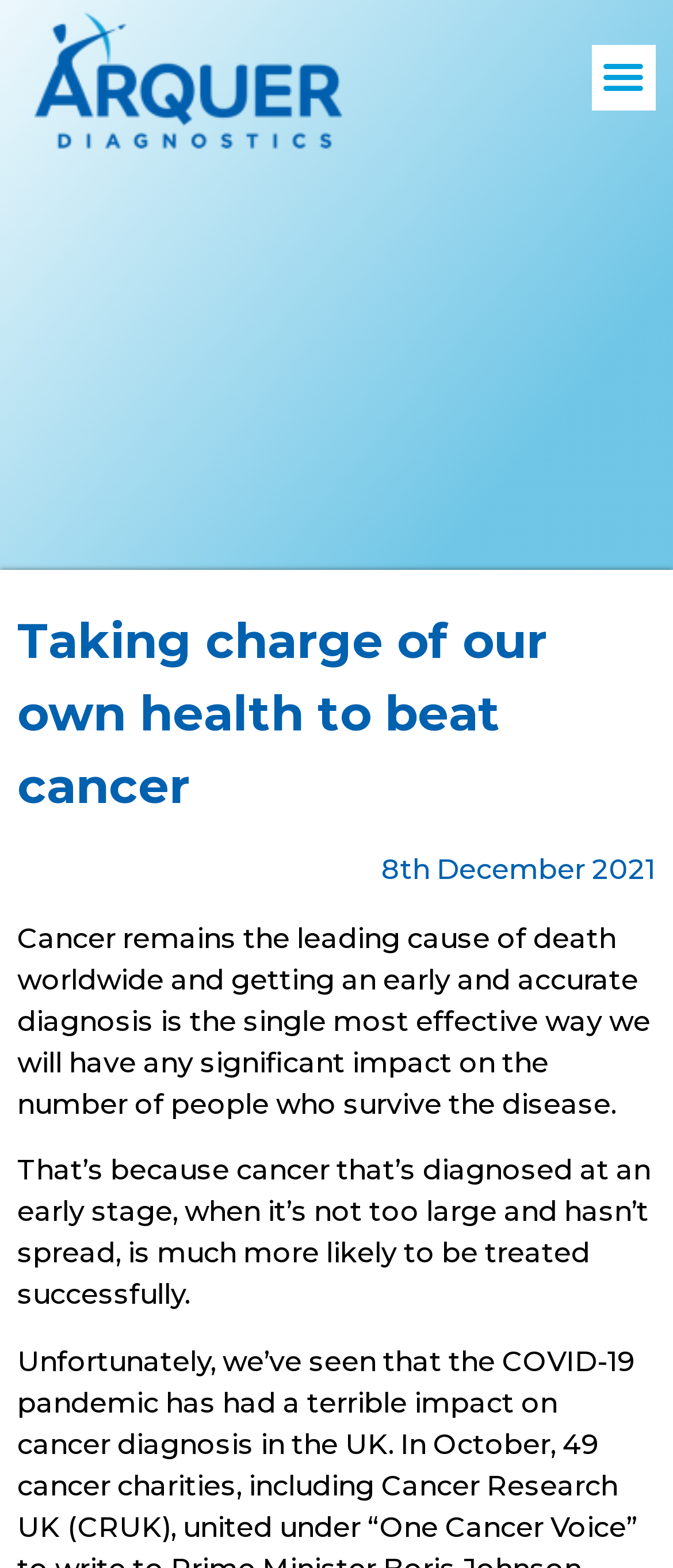Respond to the question below with a single word or phrase: What is the date of the article?

8th December 2021